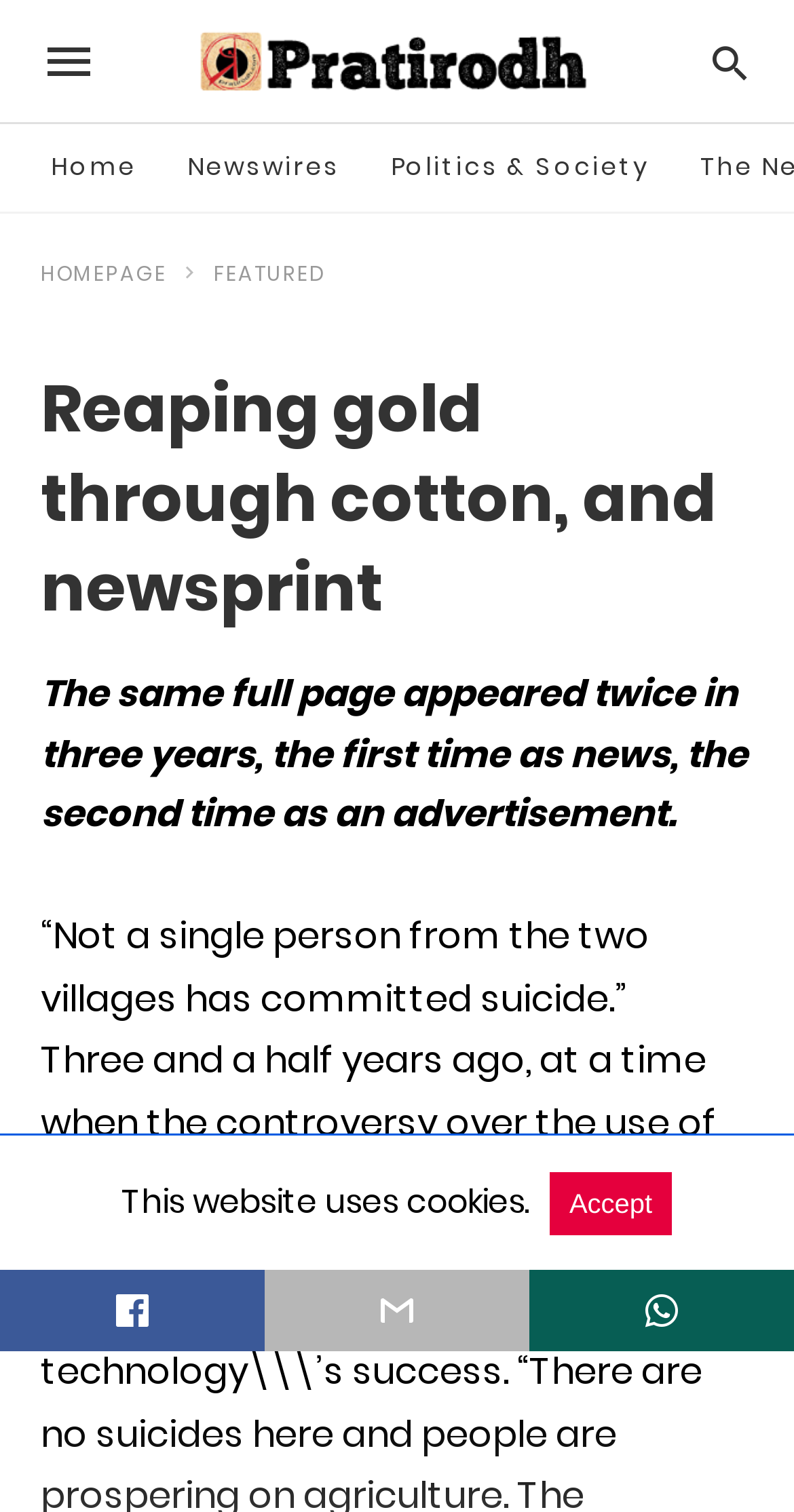Identify the bounding box coordinates of the specific part of the webpage to click to complete this instruction: "Search for news".

[0.89, 0.025, 0.949, 0.056]